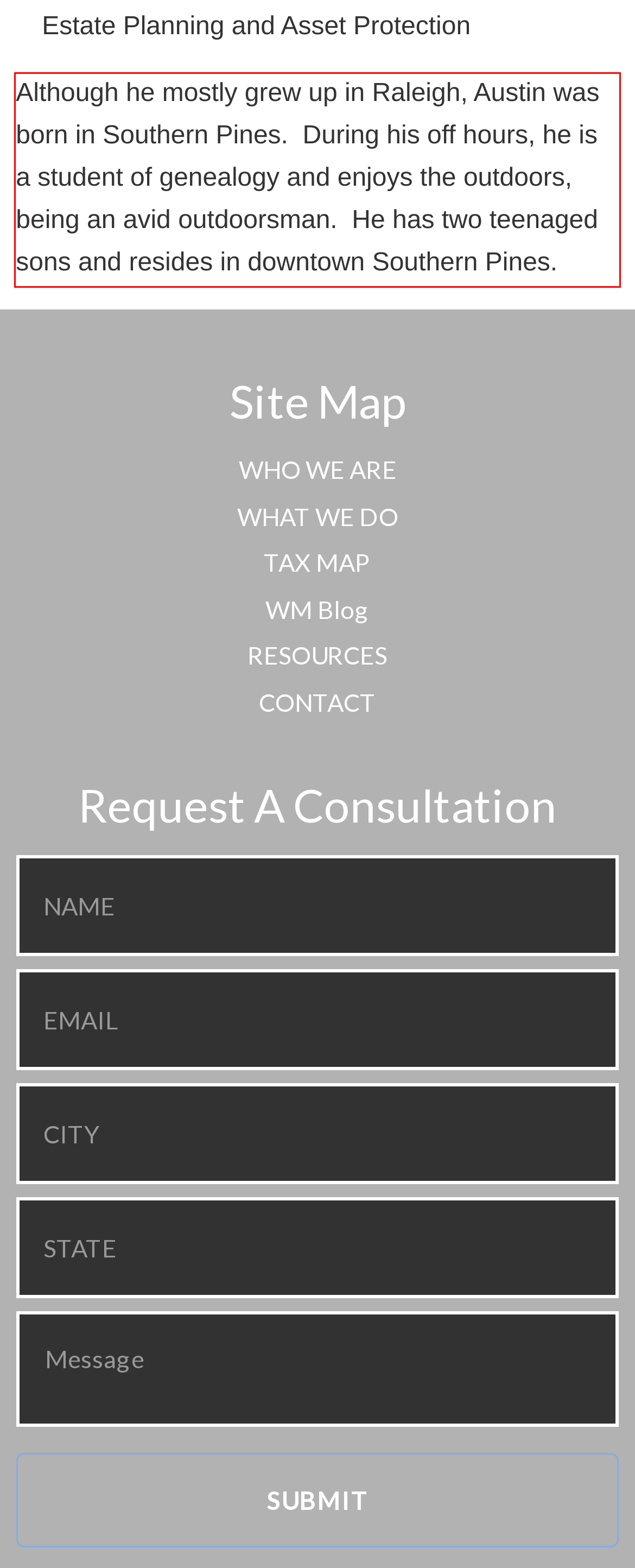Locate the red bounding box in the provided webpage screenshot and use OCR to determine the text content inside it.

Although he mostly grew up in Raleigh, Austin was born in Southern Pines. During his off hours, he is a student of genealogy and enjoys the outdoors, being an avid outdoorsman. He has two teenaged sons and resides in downtown Southern Pines.